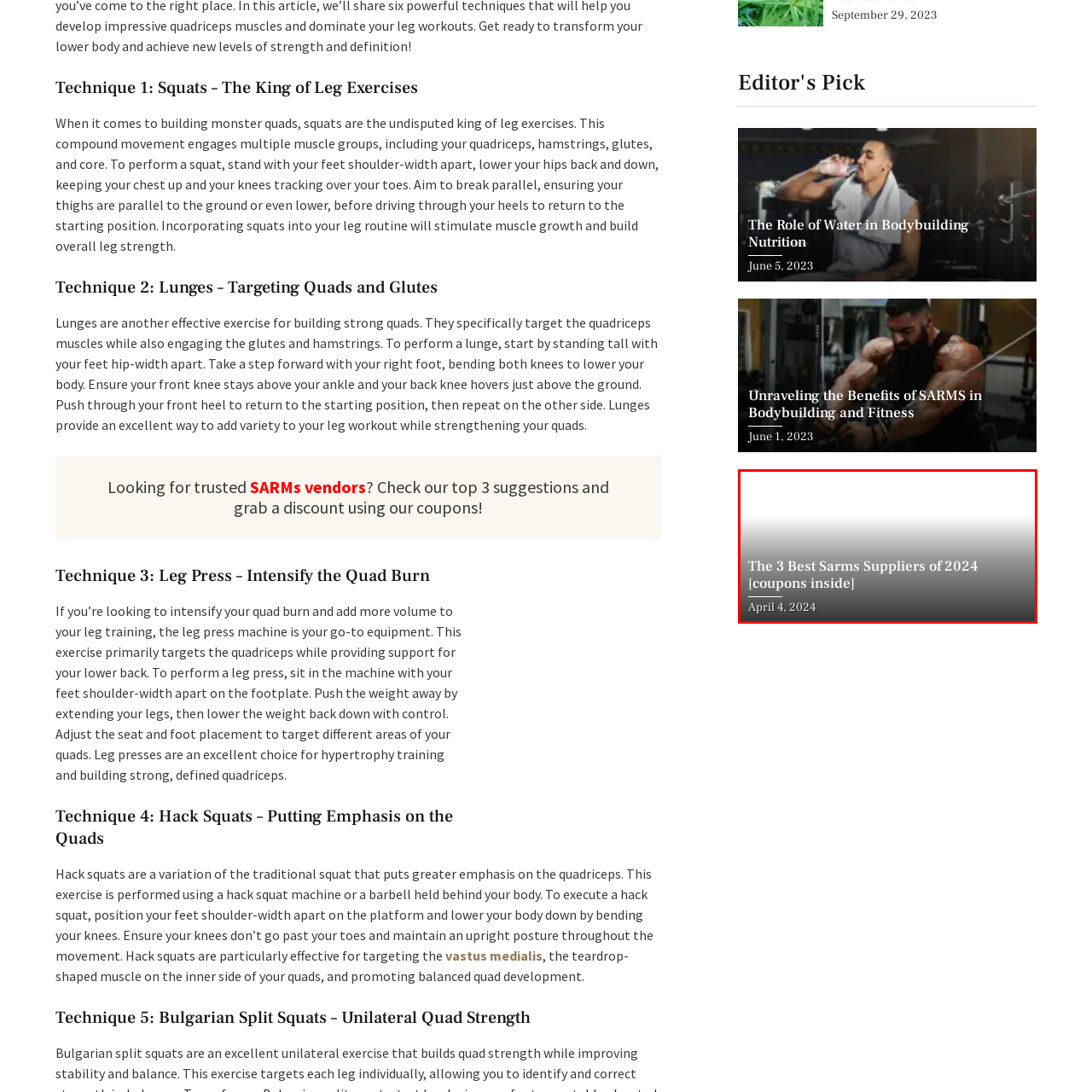When was this information published?
Carefully examine the content inside the red bounding box and give a detailed response based on what you observe.

The date 'April 4, 2024' is shown at the bottom of the graphic, indicating when this information was published, emphasizing its timeliness and relevance for those interested in bodybuilding and fitness supplementation.